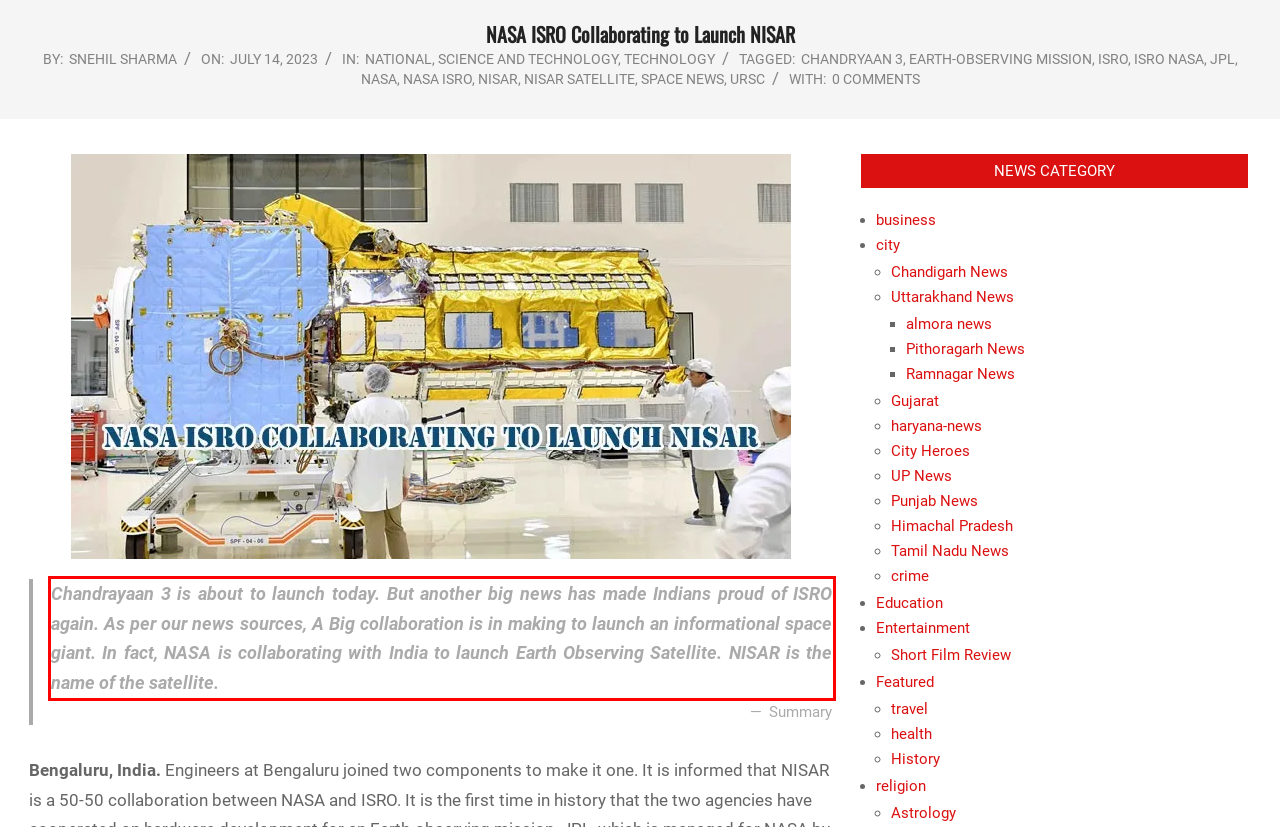From the screenshot of the webpage, locate the red bounding box and extract the text contained within that area.

Chandrayaan 3 is about to launch today. But another big news has made Indians proud of ISRO again. As per our news sources, A Big collaboration is in making to launch an informational space giant. In fact, NASA is collaborating with India to launch Earth Observing Satellite. NISAR is the name of the satellite.